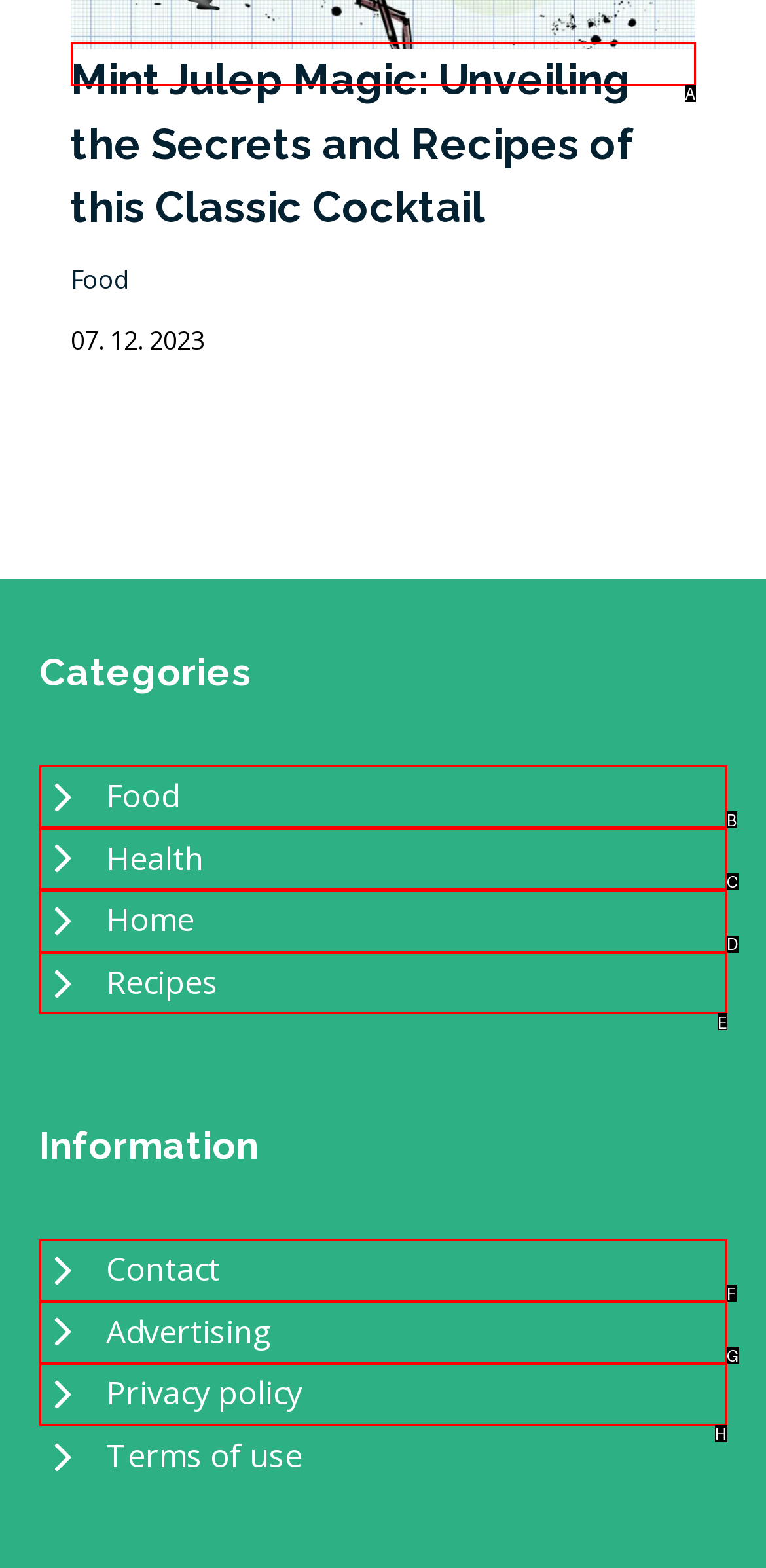Based on the element described as: Home
Find and respond with the letter of the correct UI element.

D